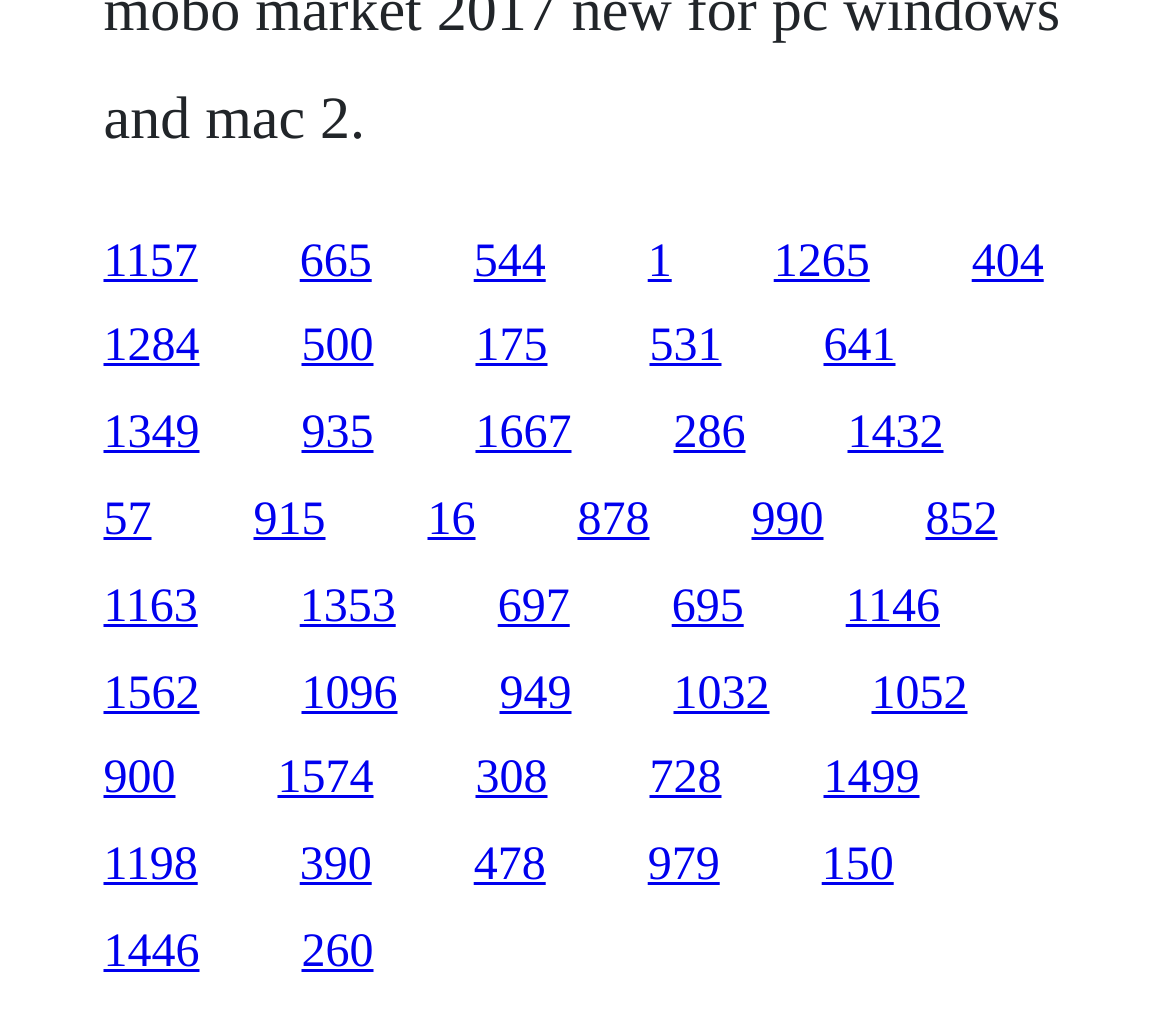Show me the bounding box coordinates of the clickable region to achieve the task as per the instruction: "visit the page with link 665".

[0.256, 0.23, 0.318, 0.28]